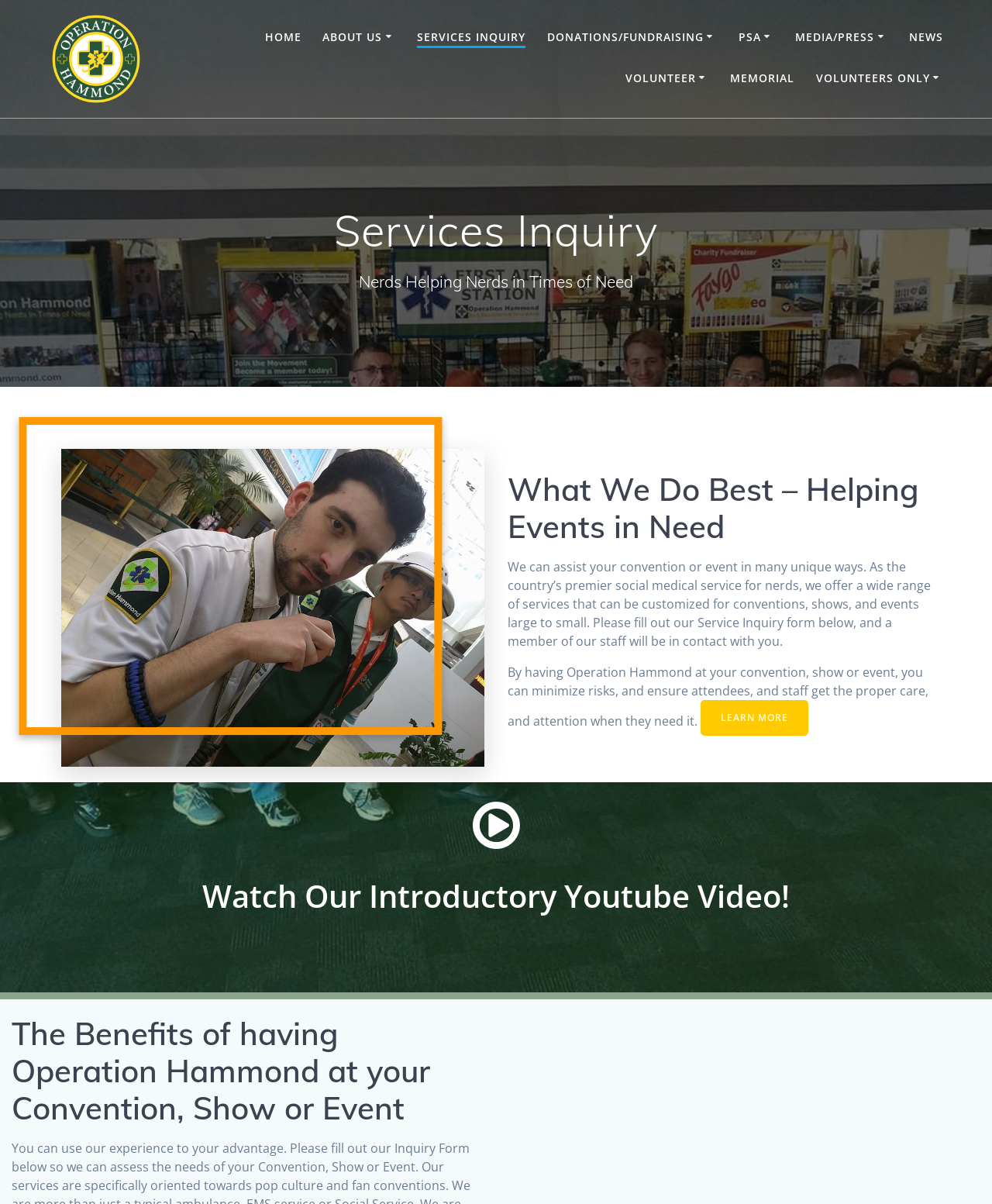Illustrate the webpage's structure and main components comprehensively.

The webpage is about Operation Hammond, a social medical service for nerds. At the top left, there is a logo and a link to the homepage. Below it, there is a navigation menu with several links, including "HOME", "ABOUT US", "SERVICES INQUIRY", "DONATIONS/FUNDRAISING", "MEDIA/PRESS", "NEWS", "VOLUNTEER", and "MEMORIAL". 

To the right of the navigation menu, there are more links, including "COVID-19 Convention Wellness Guide", "AED Awareness", "Convention Safety", and "Cosplay is Not Consent". 

The main content of the webpage is divided into several sections. The first section has a heading "Services Inquiry" and a subheading "Nerds Helping Nerds in Times of Need". Below it, there is an image. 

The second section has a heading "What We Do Best – Helping Events in Need" and a paragraph of text explaining the services offered by Operation Hammond. There is also a call-to-action to fill out a Service Inquiry form. 

The third section has a paragraph of text highlighting the benefits of having Operation Hammond at a convention, show, or event. There is a link to "LEARN MORE" and a heading "The Benefits of having Operation Hammond at your Convention, Show or Event". 

At the bottom of the page, there is a link to watch an introductory YouTube video.